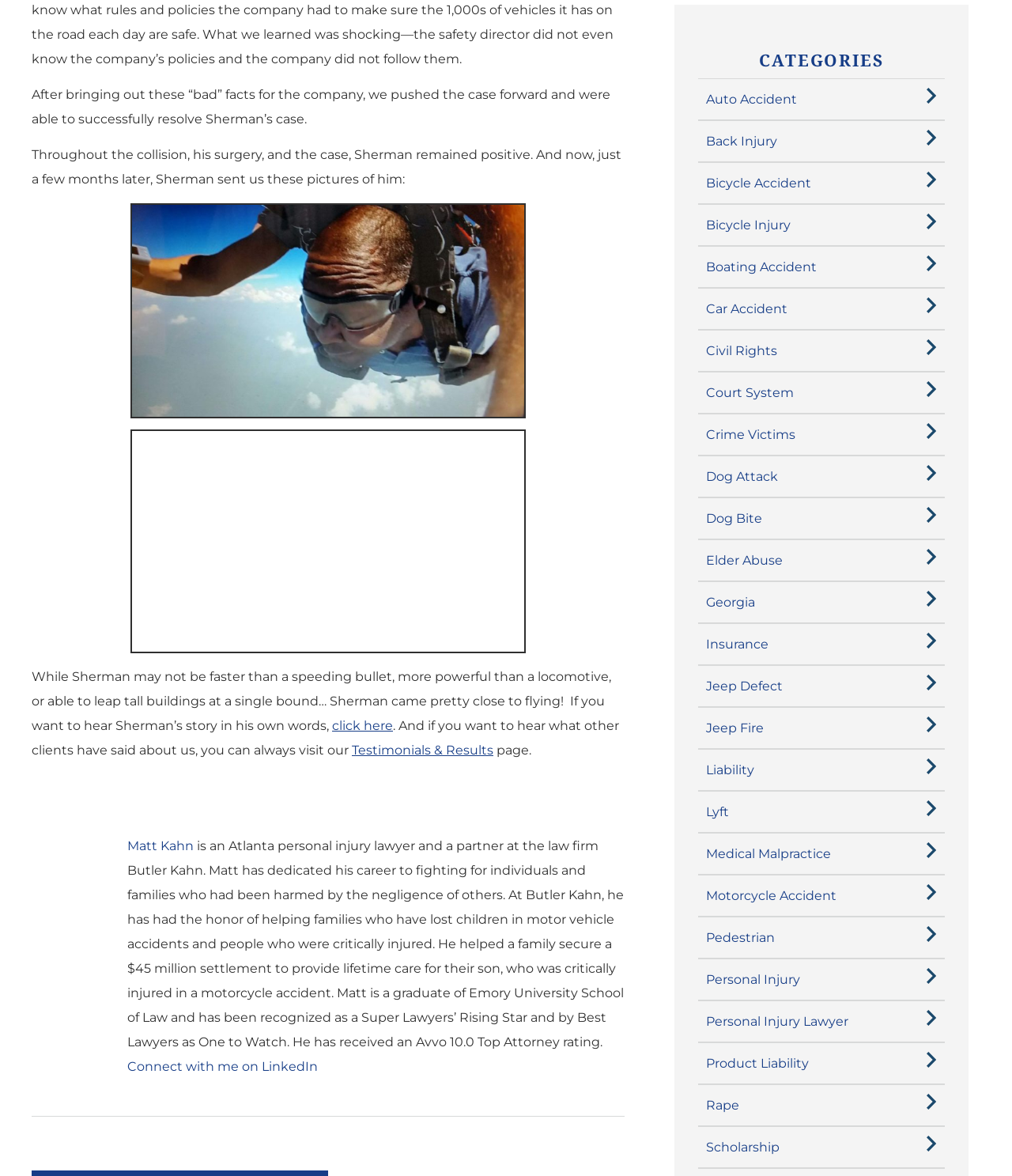What is the name of the lawyer in the picture?
Answer with a single word or phrase by referring to the visual content.

Matt Kahn